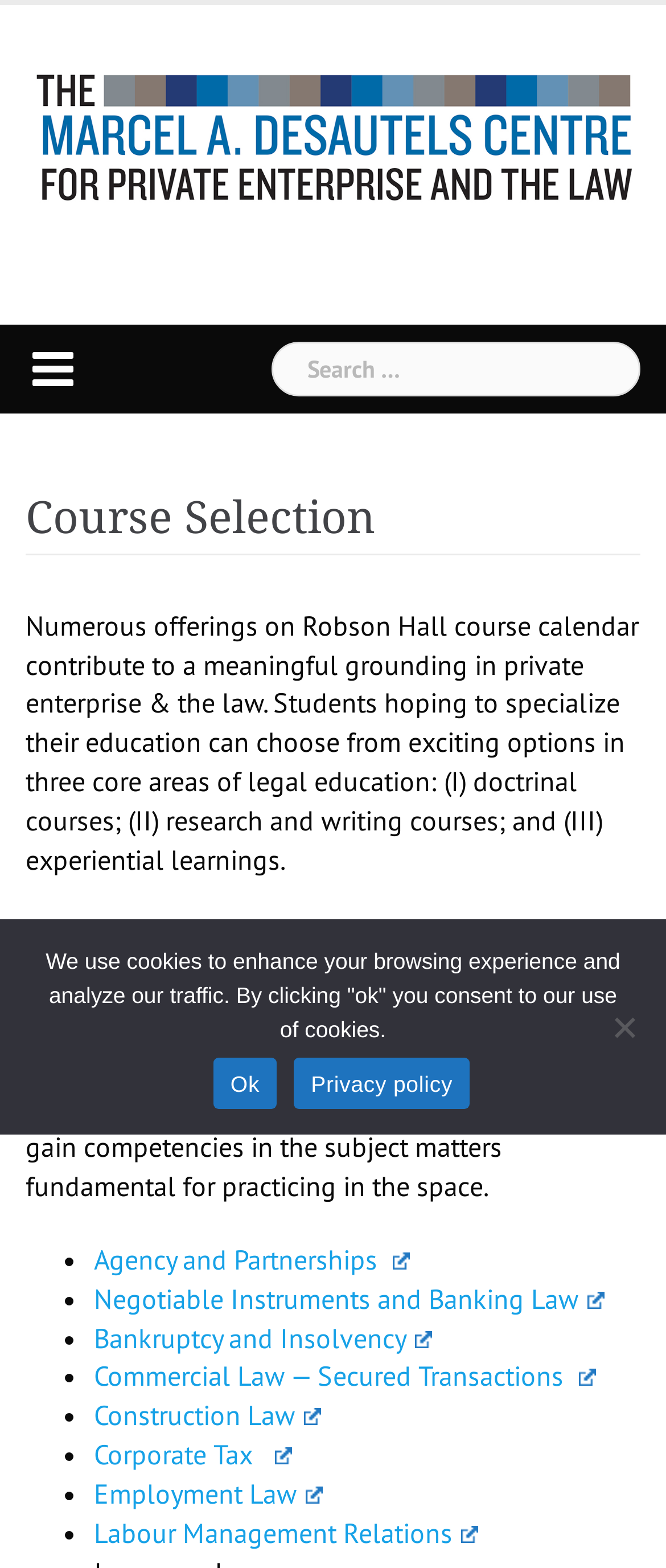What is the purpose of the search box on this webpage?
Provide an in-depth answer to the question, covering all aspects.

The search box is accompanied by the text 'Search for:', suggesting that it is intended for users to search for specific courses or keywords related to course selection. This allows users to quickly find relevant information on the webpage.